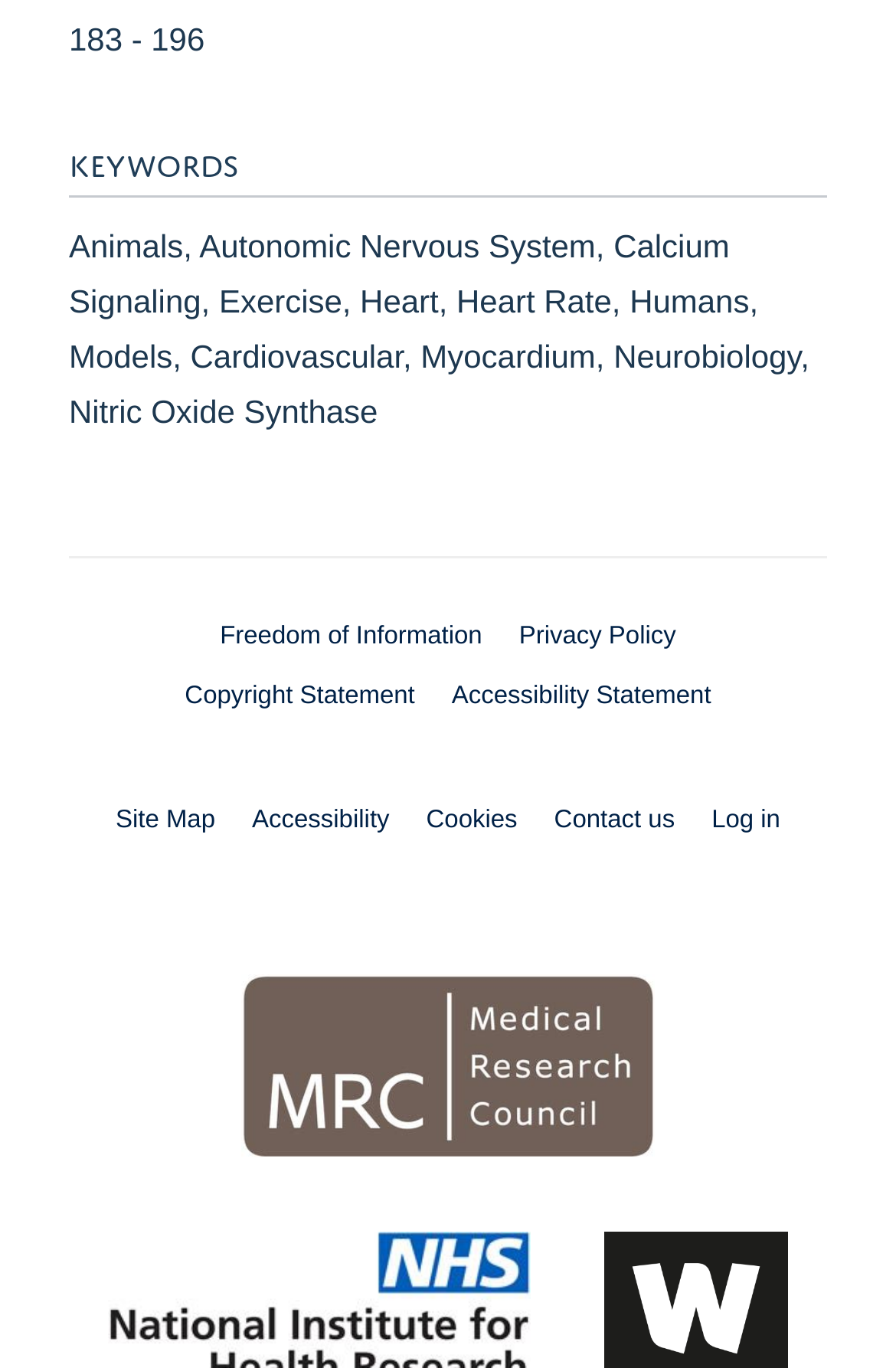Please determine the bounding box coordinates of the element's region to click in order to carry out the following instruction: "Go to Site Map". The coordinates should be four float numbers between 0 and 1, i.e., [left, top, right, bottom].

[0.129, 0.589, 0.24, 0.609]